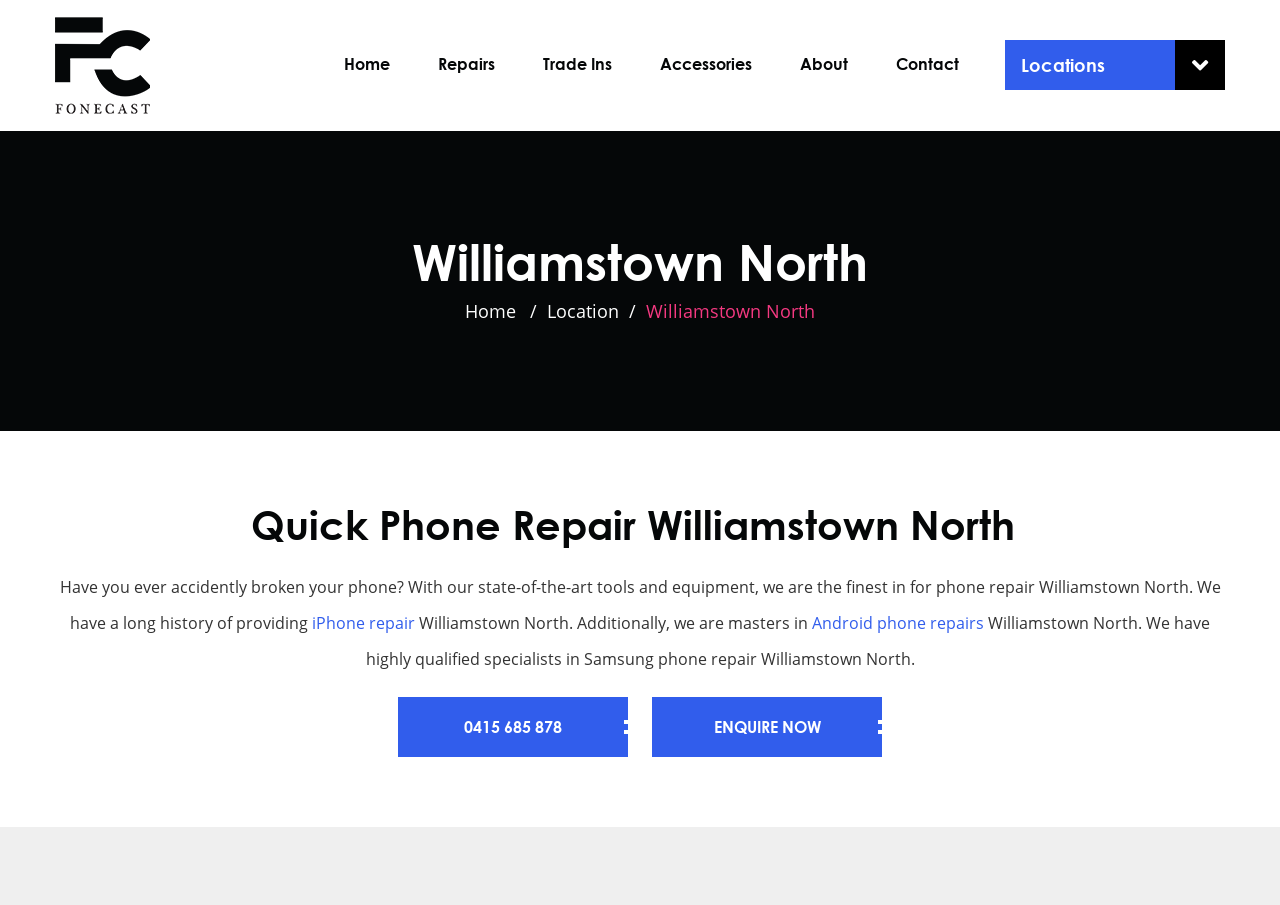Determine the bounding box coordinates for the clickable element required to fulfill the instruction: "Like Cynthia's FB page". Provide the coordinates as four float numbers between 0 and 1, i.e., [left, top, right, bottom].

None